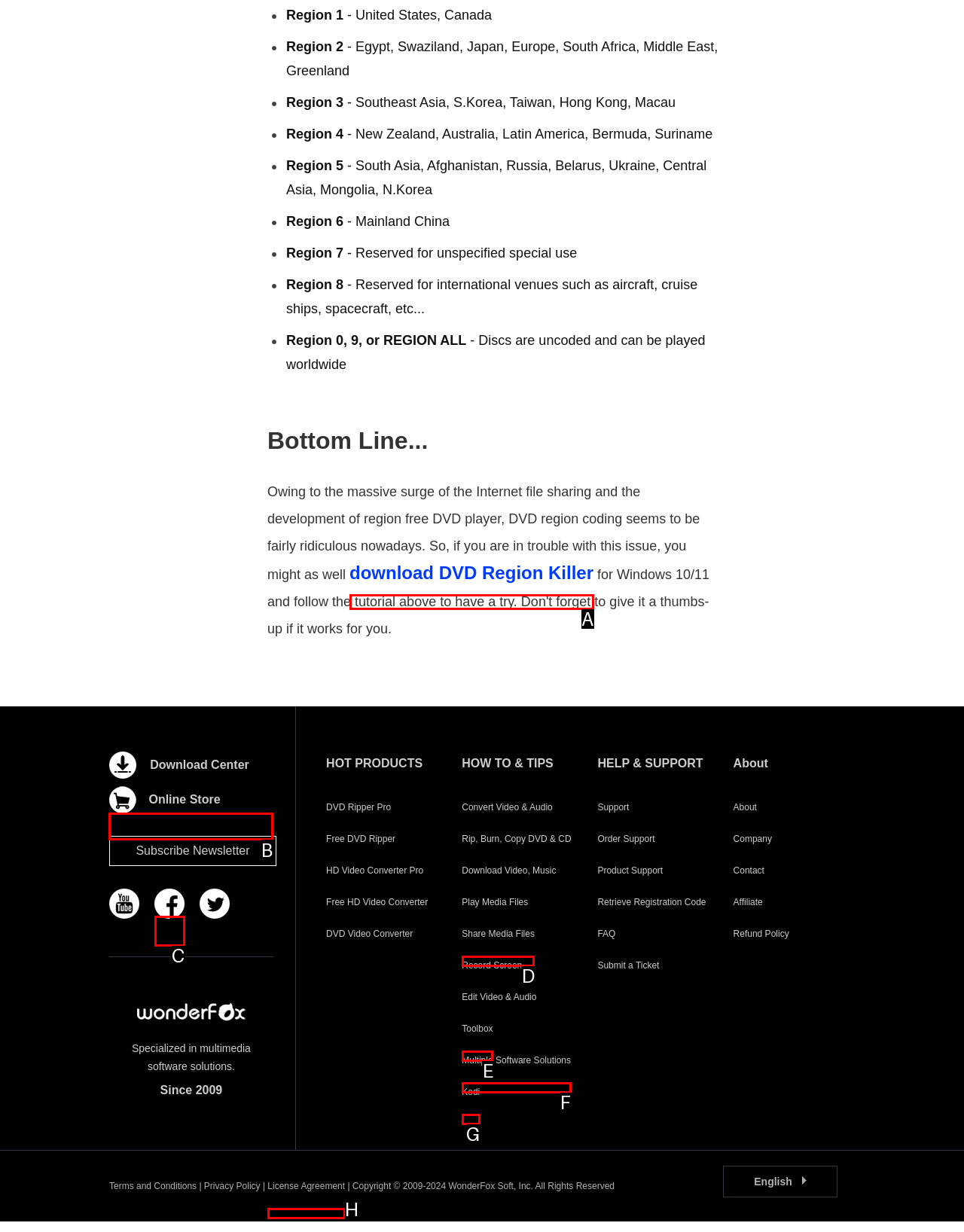Point out the letter of the HTML element you should click on to execute the task: Click the 'Airport Car Service' link
Reply with the letter from the given options.

None